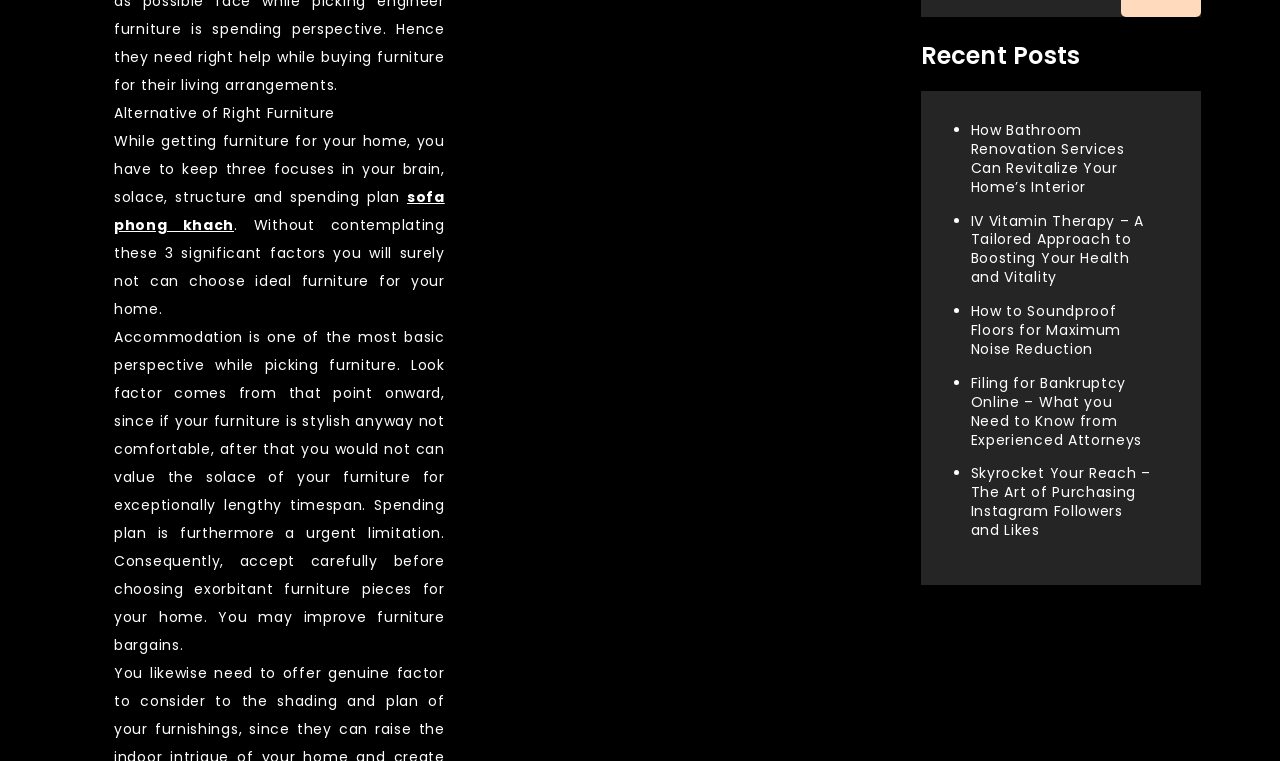Using the webpage screenshot and the element description sofa phong khach, determine the bounding box coordinates. Specify the coordinates in the format (top-left x, top-left y, bottom-right x, bottom-right y) with values ranging from 0 to 1.

[0.089, 0.246, 0.347, 0.309]